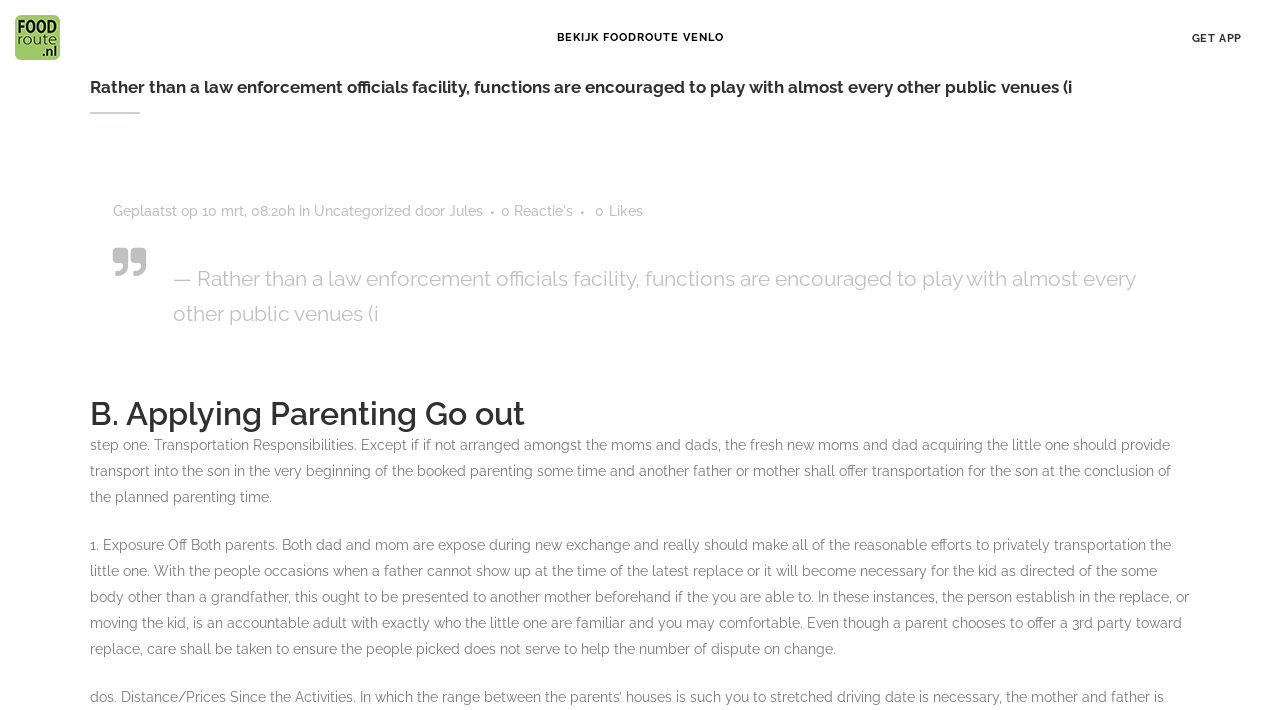What is the name of the author of the latest article?
Answer the question with a single word or phrase by looking at the picture.

Jules